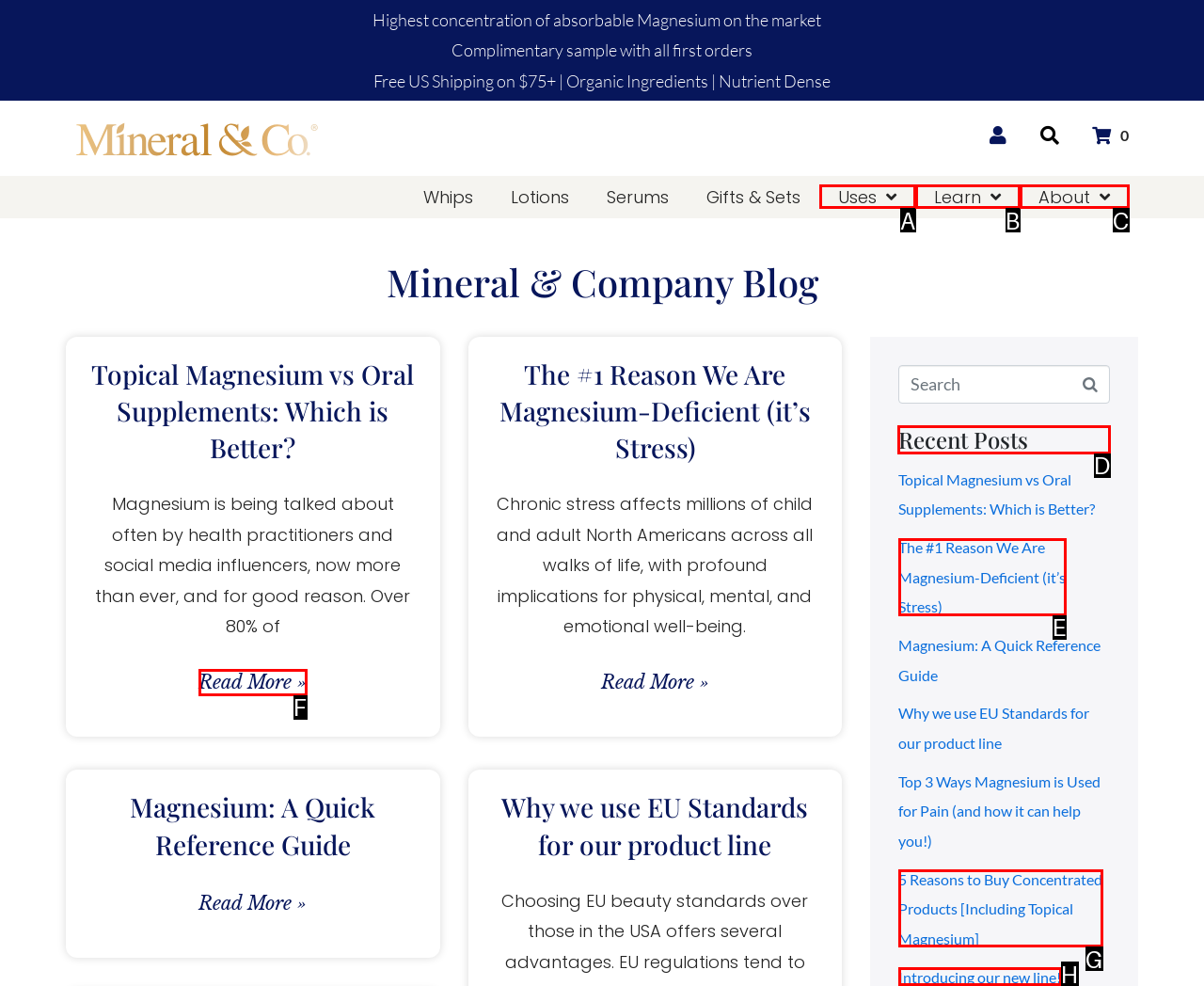Select the HTML element to finish the task: View the 'Recent Posts' Reply with the letter of the correct option.

D